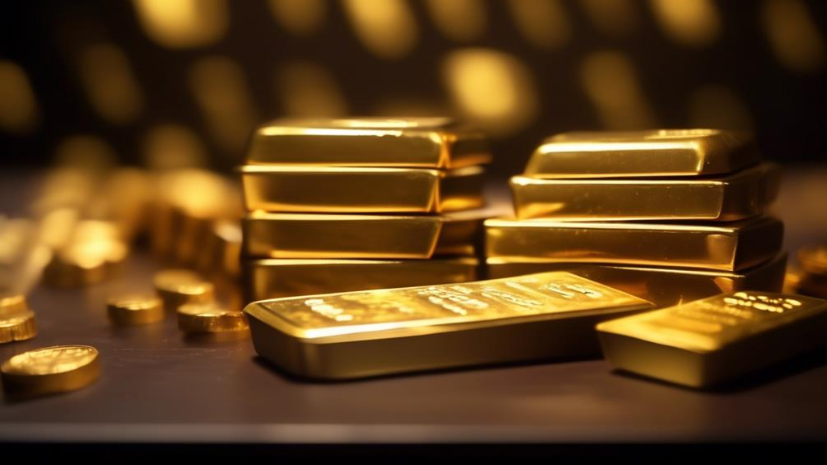What financial metrics are related to the image?
Please give a detailed answer to the question using the information shown in the image.

The image's representation of measuring financial risk and volatility directly connects to essential concepts in investment strategies, such as standard deviation, beta, and the Sharpe ratio, which are critical financial metrics in assessing potential market fluctuations and risk-adjusted returns.